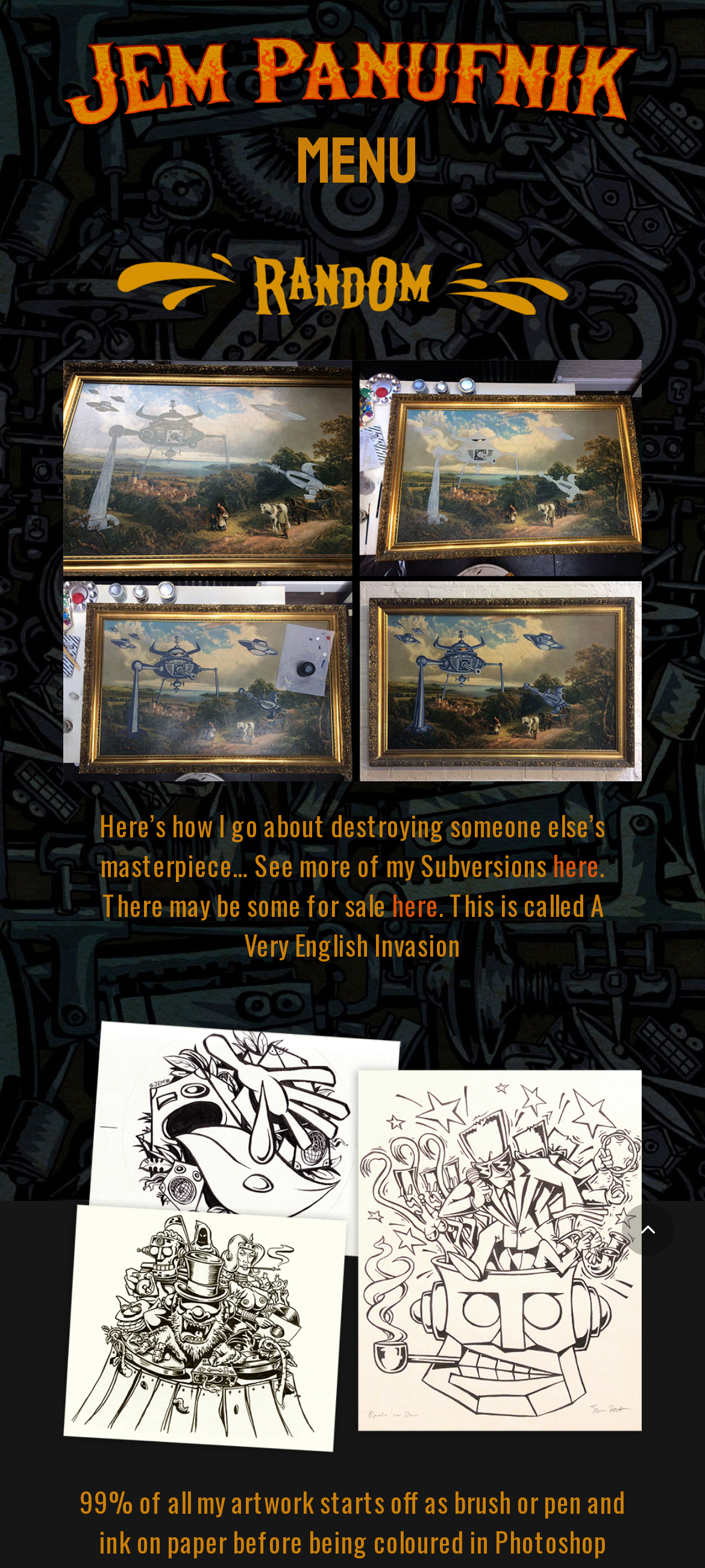Provide a one-word or short-phrase answer to the question:
What software is used for coloring?

Photoshop